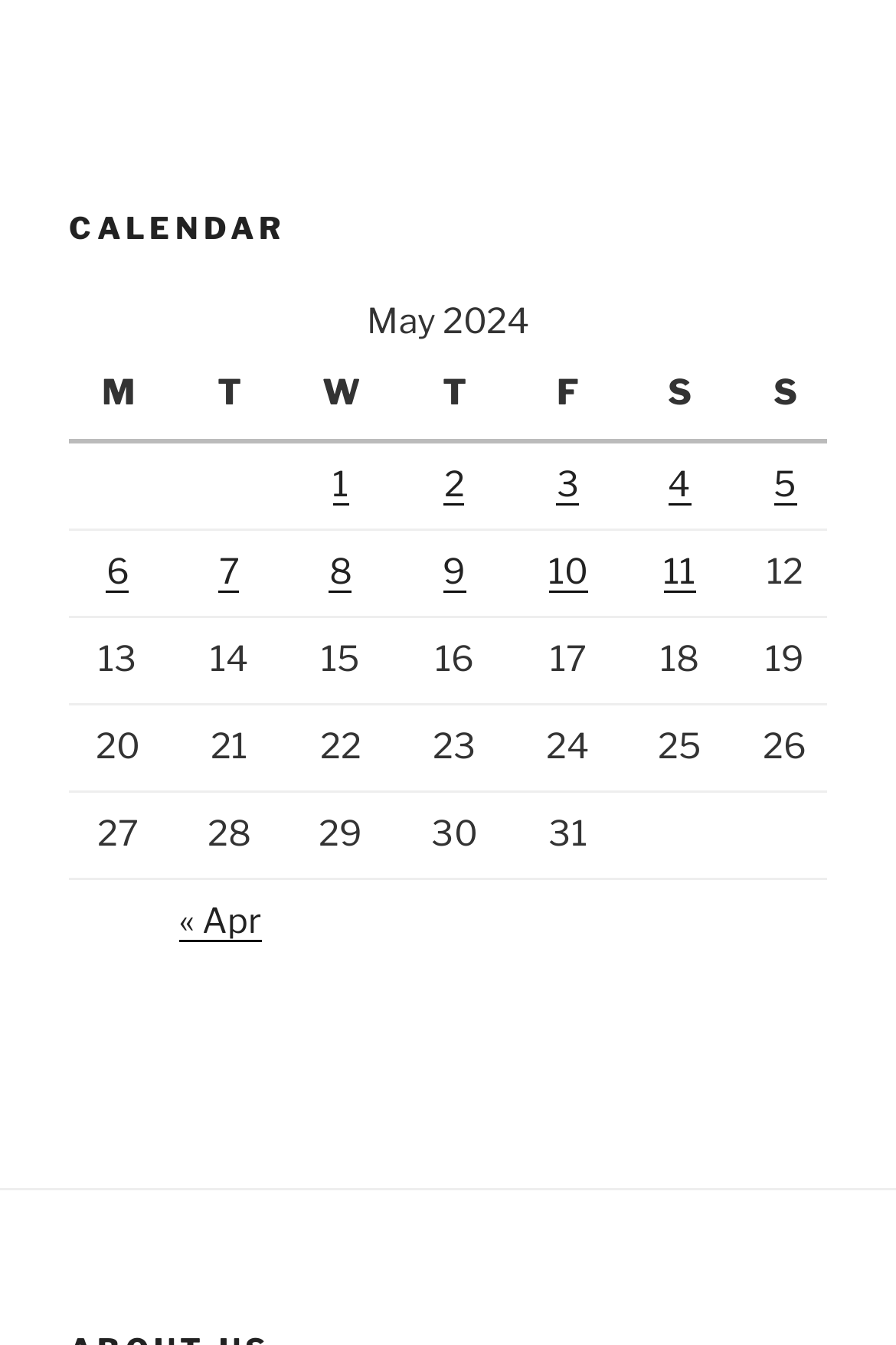What is the previous month?
Please provide a detailed and comprehensive answer to the question.

The previous month can be determined by looking at the navigation links at the bottom of the page. The link says '« Apr', indicating that the previous month is April.